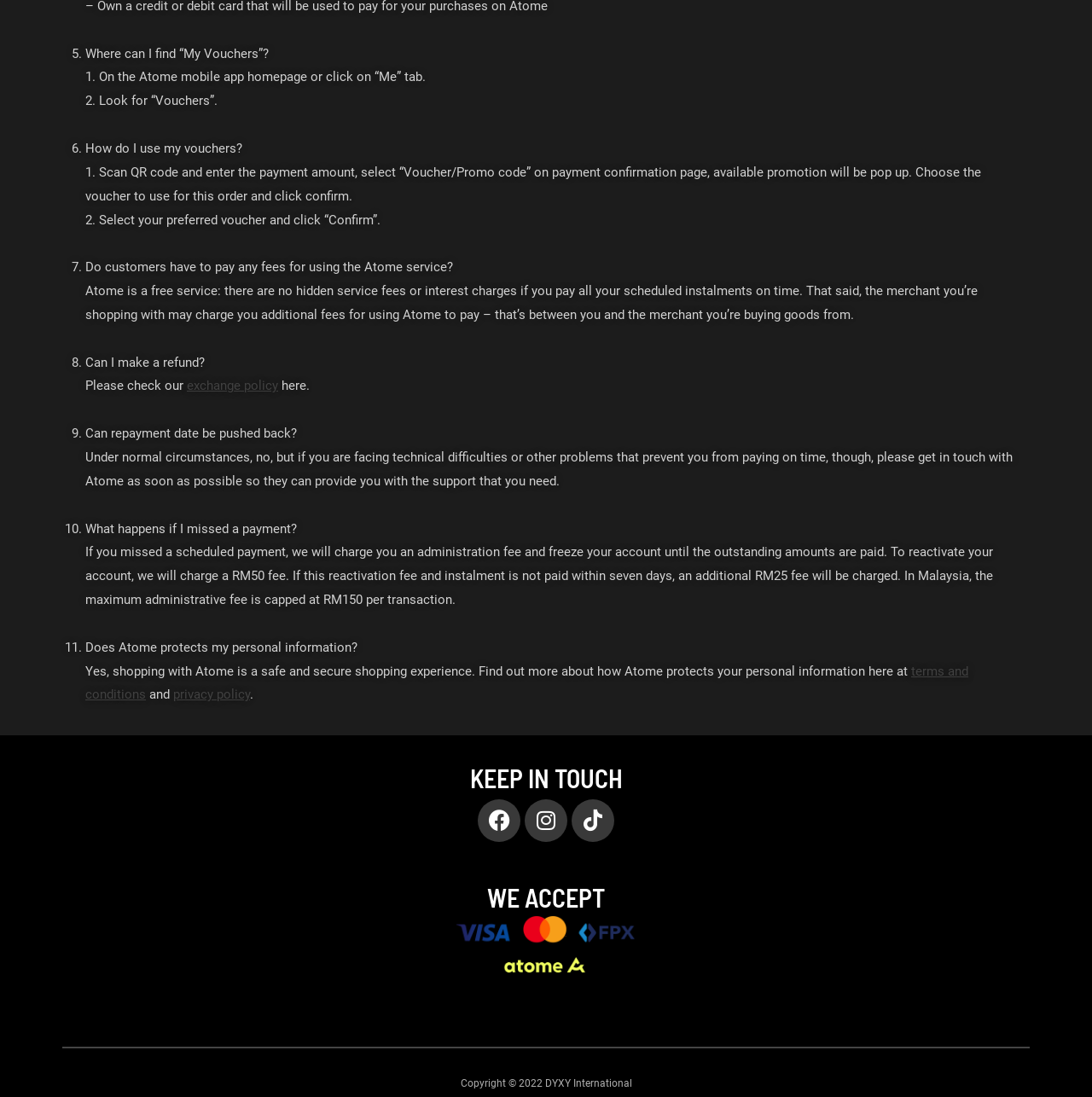Determine the bounding box coordinates for the HTML element described here: "Facebook".

[0.438, 0.728, 0.477, 0.767]